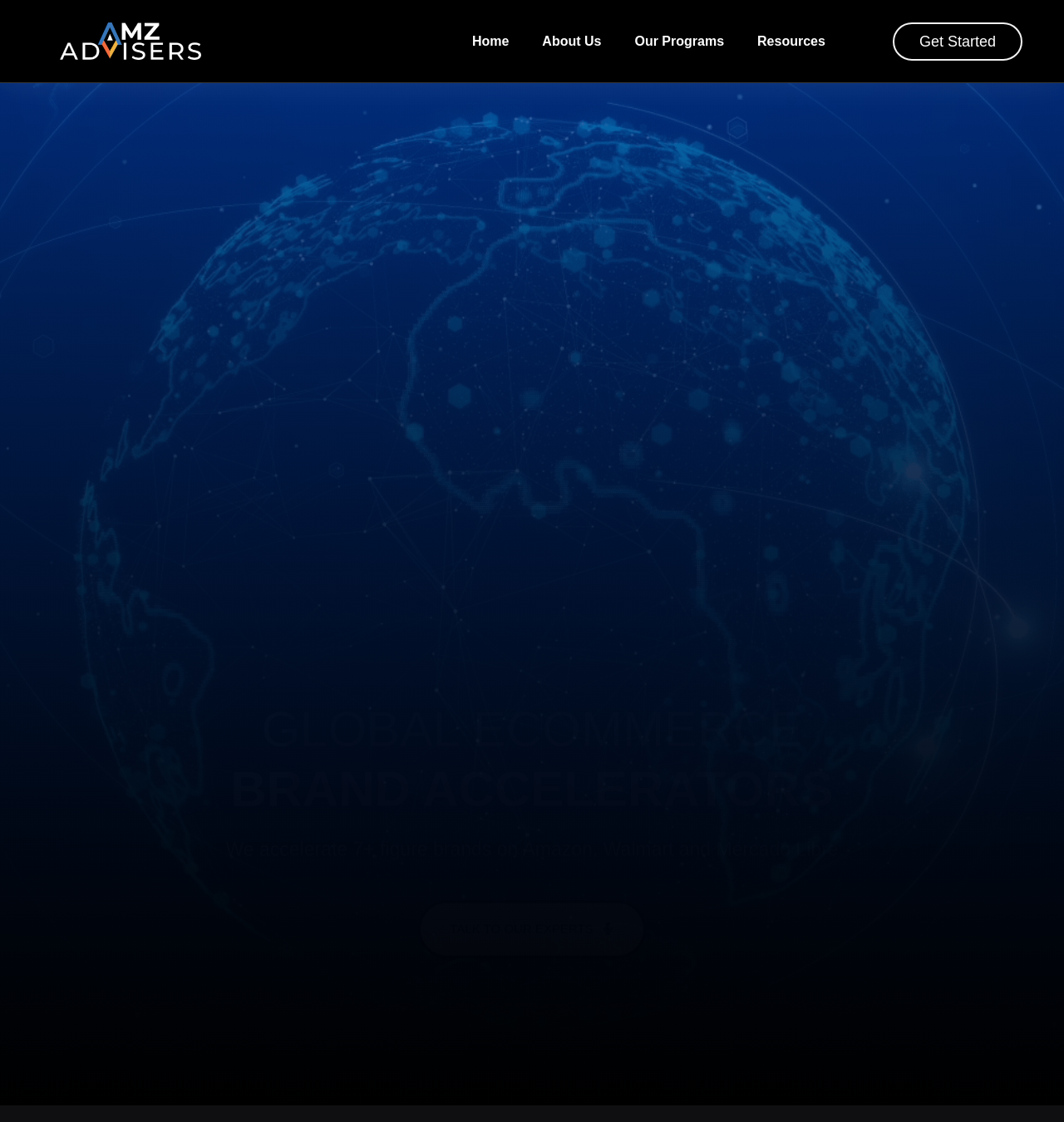What can I do to talk to the experts?
Answer the question using a single word or phrase, according to the image.

Click on 'TALK TO OUR EXPERTS'